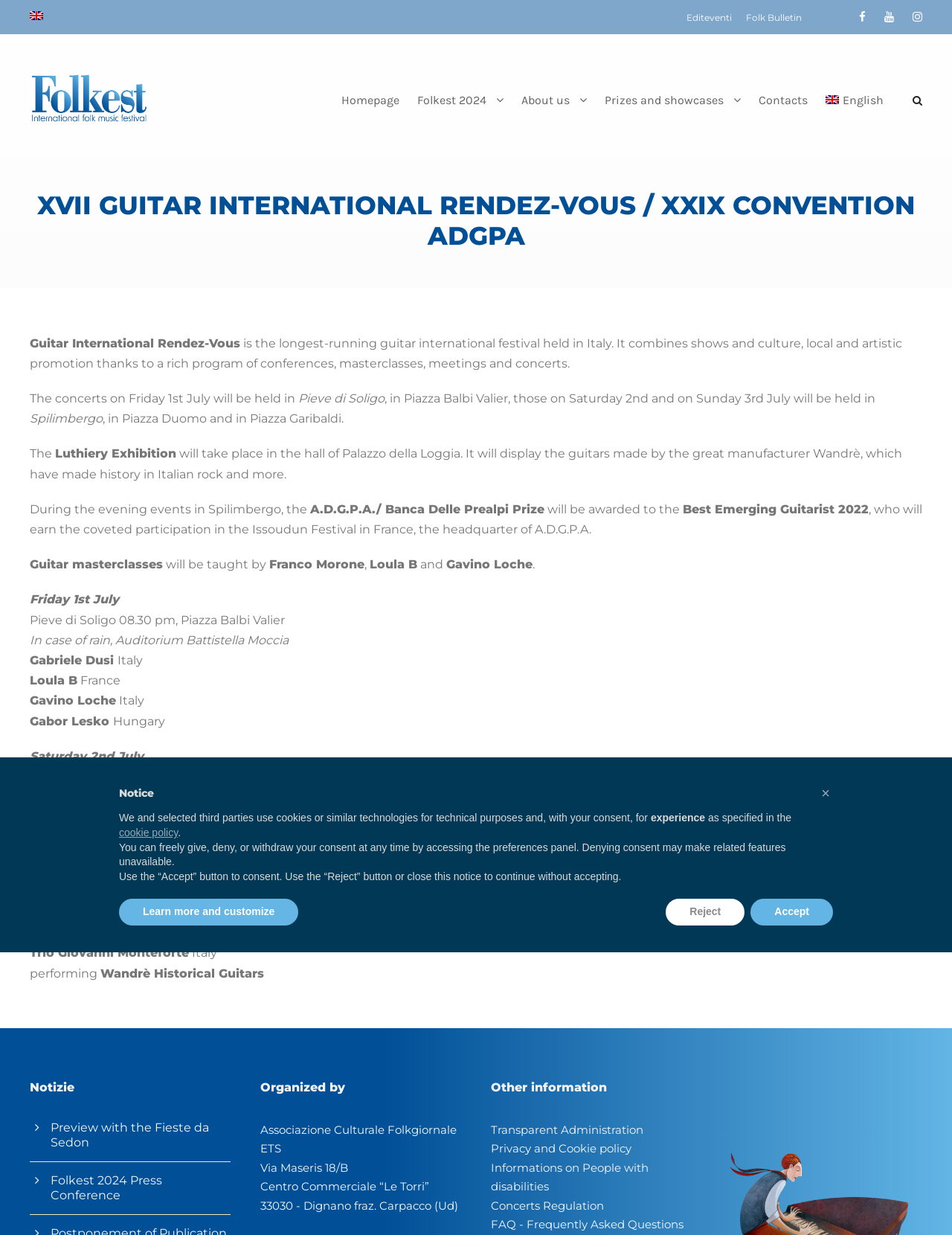Refer to the screenshot and answer the following question in detail:
What is the name of the prize that will be awarded to the Best Emerging Guitarist 2022?

I found the answer by reading the static text 'During the evening events in Spilimbergo, the A.D.G.P.A./ Banca Delle Prealpi Prize will be awarded to the Best Emerging Guitarist 2022' which provides the name of the prize.